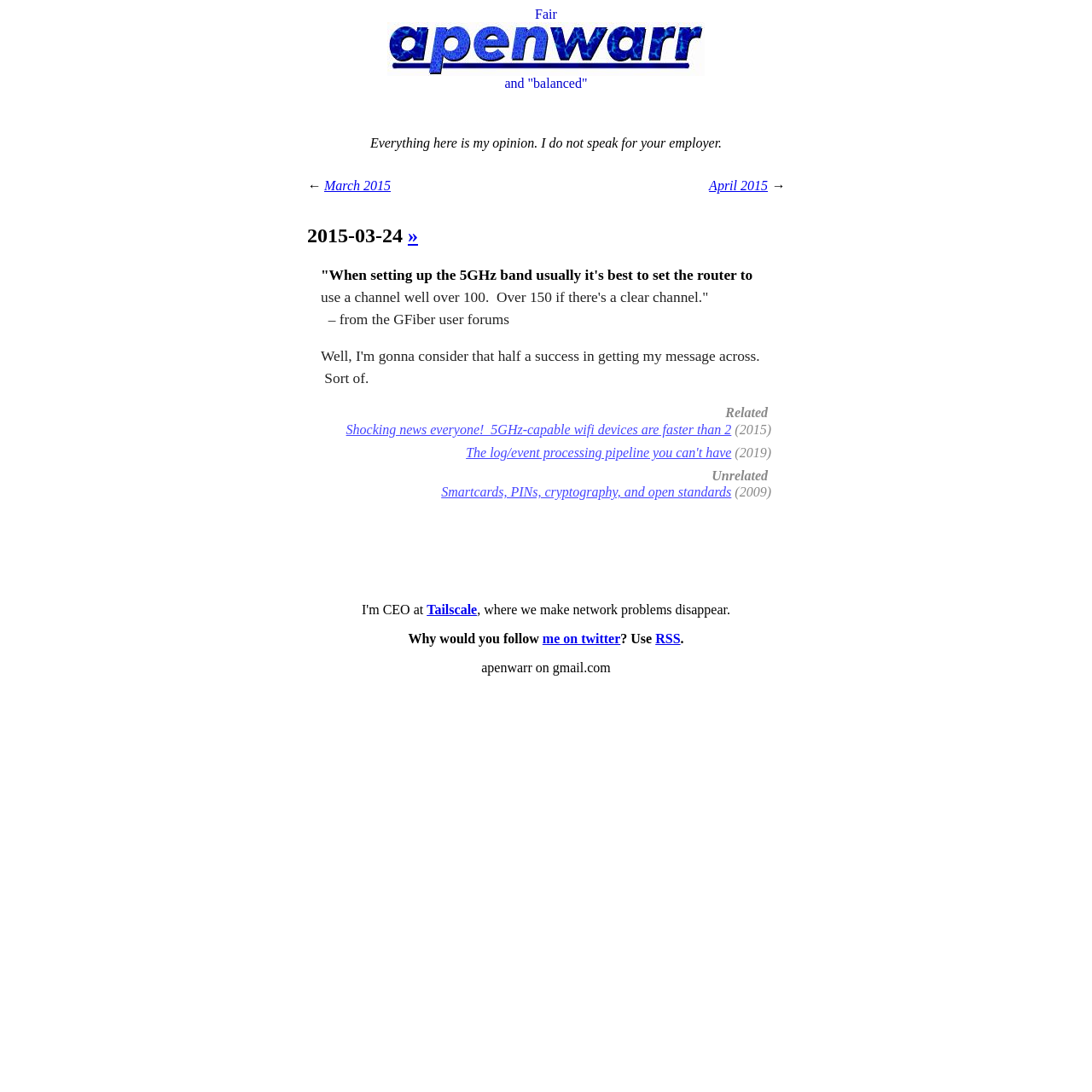Using the provided element description: "2015-03-24", determine the bounding box coordinates of the corresponding UI element in the screenshot.

[0.281, 0.205, 0.373, 0.226]